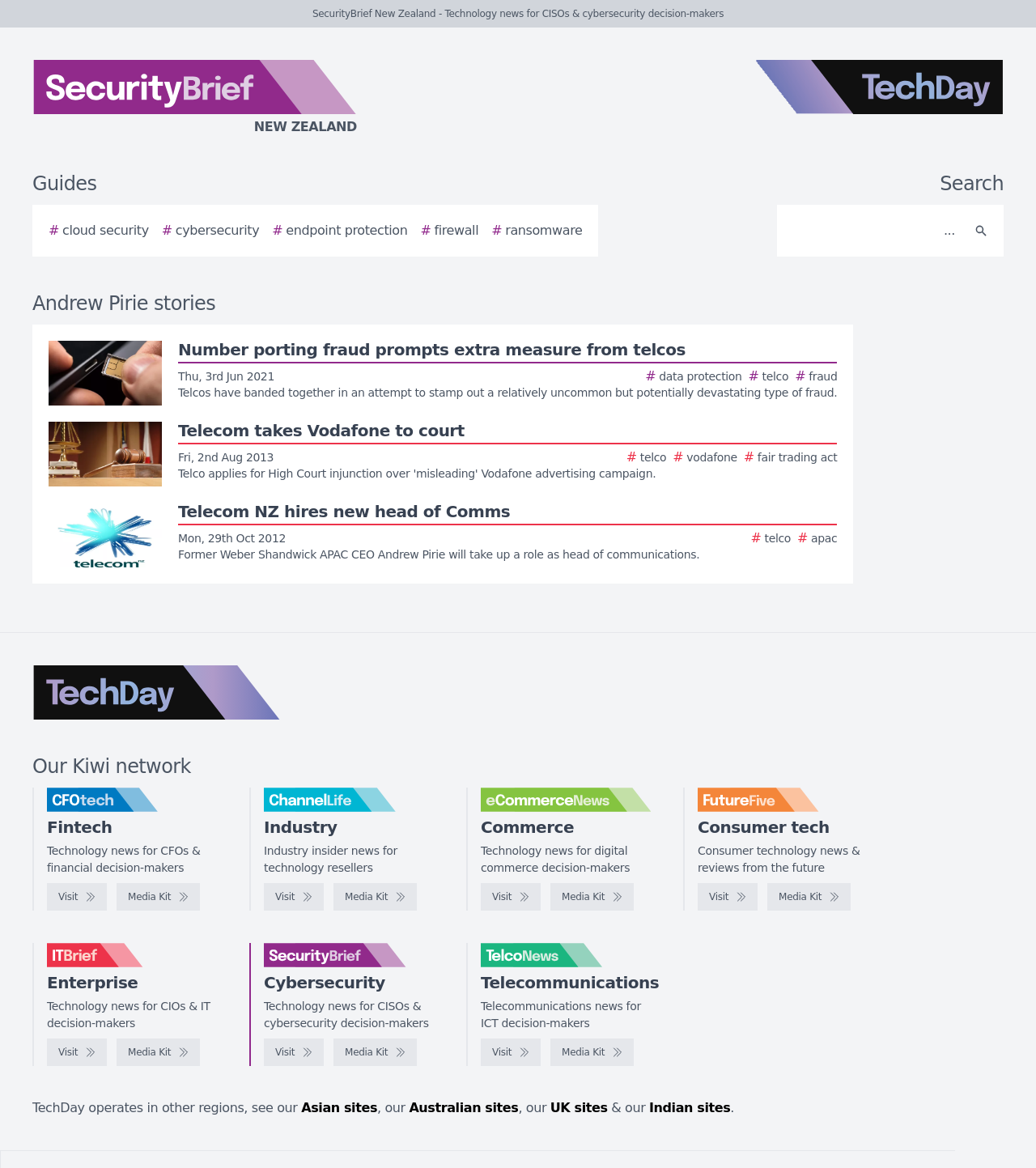Please locate the bounding box coordinates of the element that should be clicked to complete the given instruction: "Visit the TechDay website".

[0.729, 0.051, 0.969, 0.117]